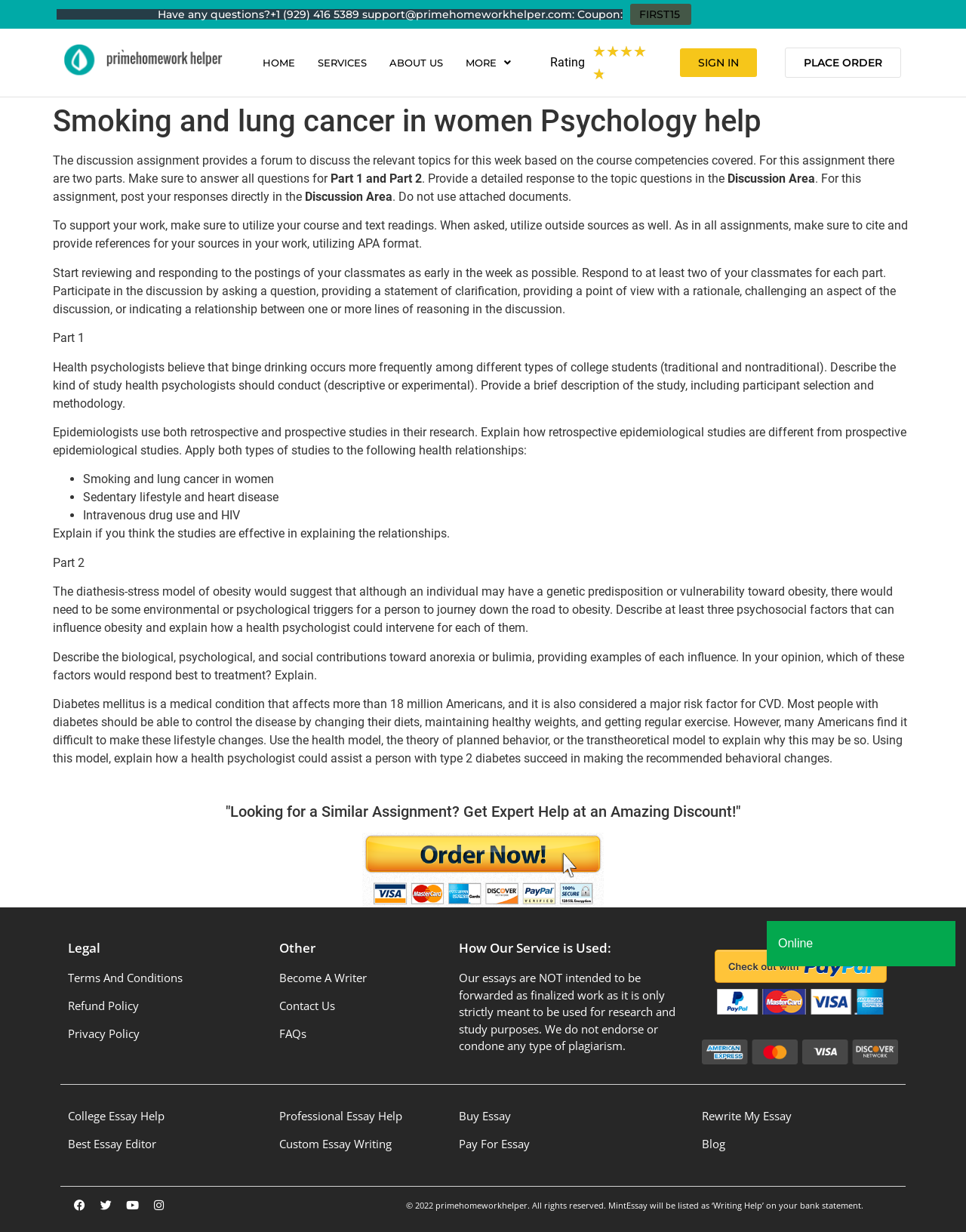Summarize the contents and layout of the webpage in detail.

This webpage is about a psychology help service, specifically focused on smoking and lung cancer in women. At the top, there is a logo and a navigation menu with links to "HOME", "SERVICES", "ABOUT US", and "MORE". Below the navigation menu, there is a section with a rating of 4.8/5 and a "SIGN IN" and "PLACE ORDER" buttons.

The main content of the page is divided into two parts. Part 1 discusses the topic of health psychologists and their study methods, including descriptive and experimental studies. It also explores the relationships between smoking and lung cancer in women, sedentary lifestyle and heart disease, and intravenous drug use and HIV. Part 2 delves into the diathesis-stress model of obesity, psychosocial factors that influence obesity, and the biological, psychological, and social contributions to anorexia or bulimia.

At the bottom of the page, there are several sections. One section has links to "Legal" information, including "Terms And Conditions", "Refund Policy", and "Privacy Policy". Another section has links to "Other" resources, including "Become A Writer", "Contact Us", and "FAQs". There is also a section that explains how the service is used, emphasizing that the essays provided are for research and study purposes only and should not be forwarded as finalized work.

Additionally, there are several links to related services, such as "College Essay Help", "Best Essay Editor", and "Custom Essay Writing". A chat widget is also available on the page, allowing users to interact with the service. Finally, there is a copyright notice at the very bottom of the page.